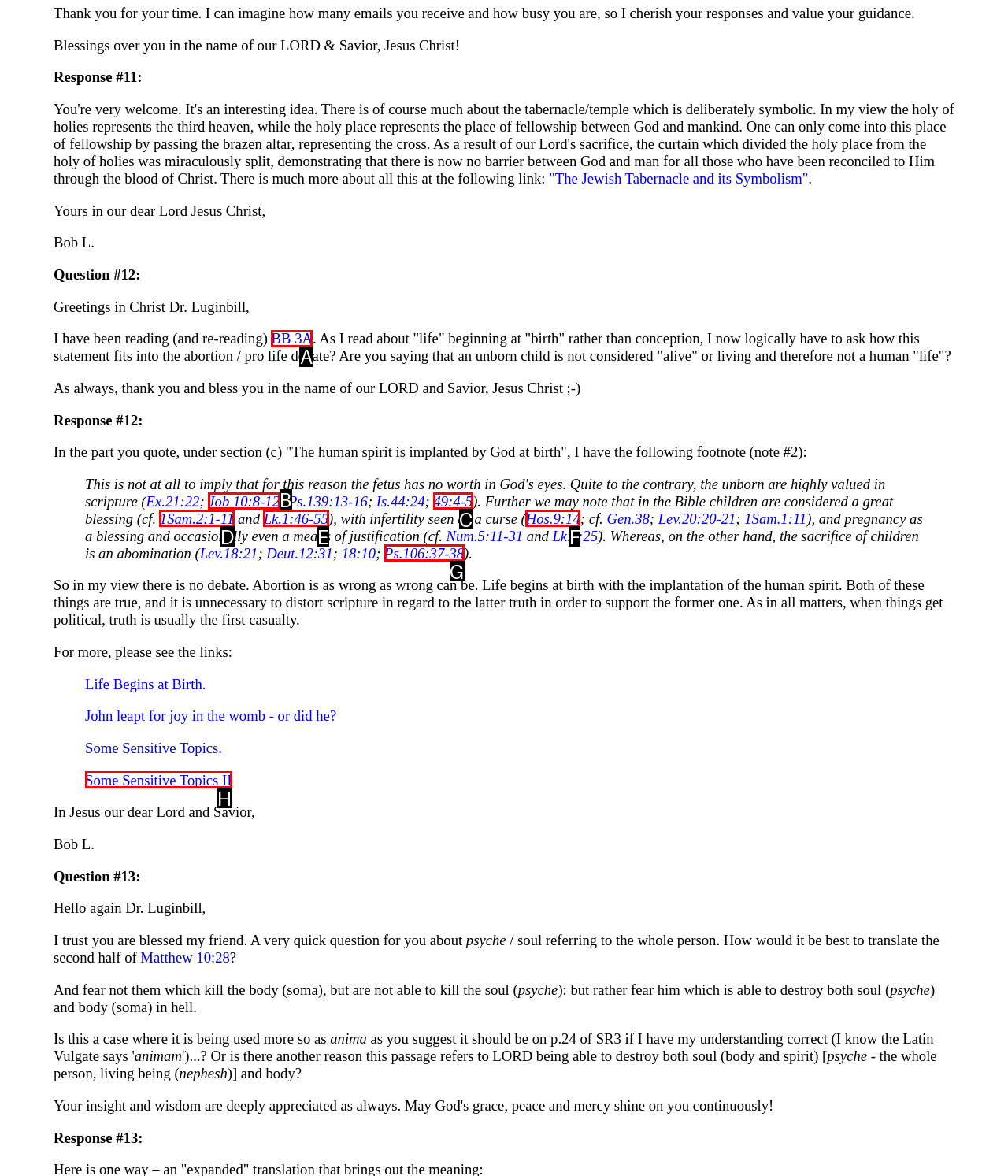Identify the correct letter of the UI element to click for this task: Click on the link 'BB 3A'
Respond with the letter from the listed options.

A